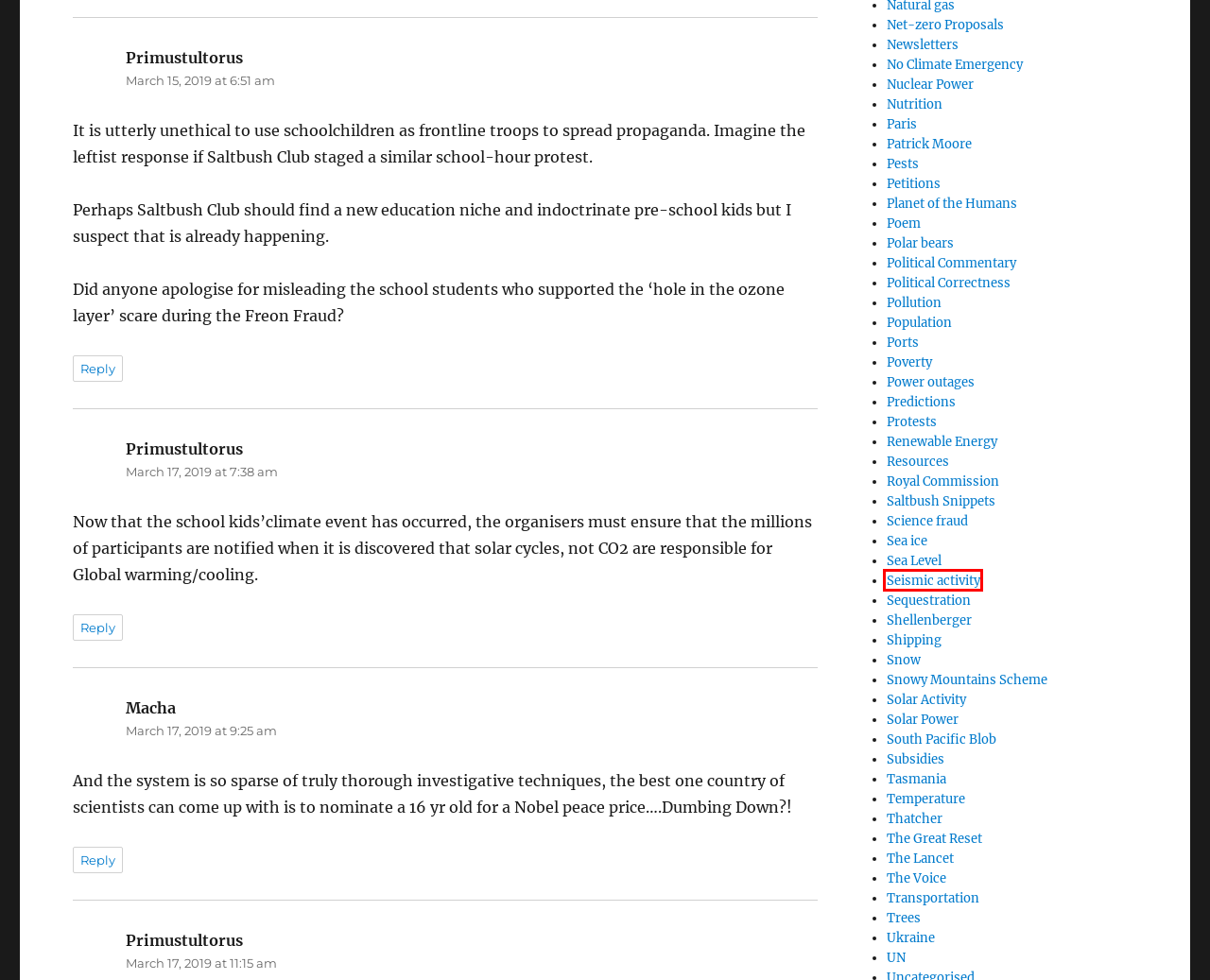Examine the screenshot of a webpage with a red rectangle bounding box. Select the most accurate webpage description that matches the new webpage after clicking the element within the bounding box. Here are the candidates:
A. Nutrition – The Saltbush Club
B. Shipping – The Saltbush Club
C. Solar Activity – The Saltbush Club
D. South Pacific Blob – The Saltbush Club
E. Power outages – The Saltbush Club
F. Ukraine – The Saltbush Club
G. Seismic activity – The Saltbush Club
H. Petitions – The Saltbush Club

G